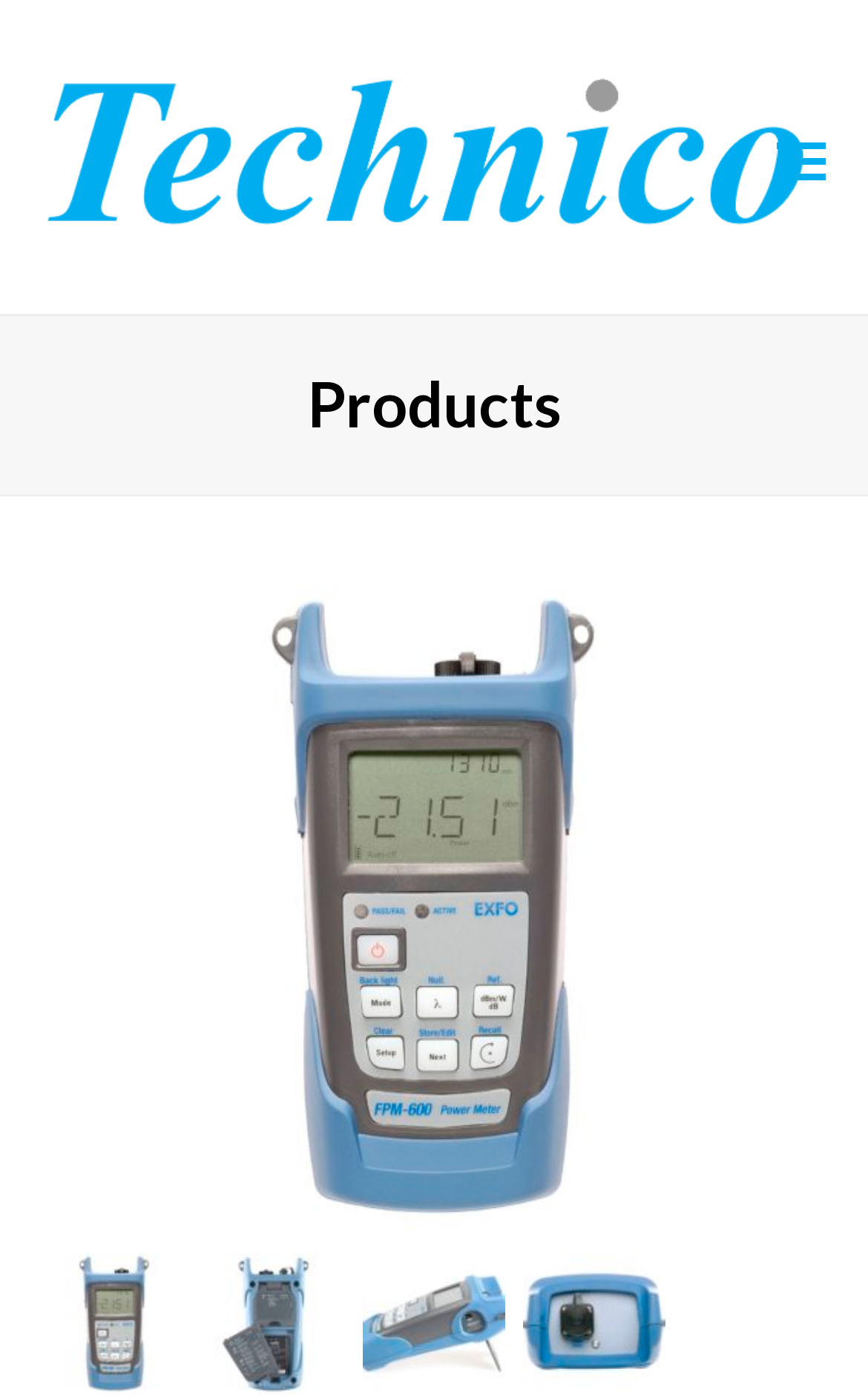Predict the bounding box of the UI element that fits this description: "Open Mobile Menu".

[0.894, 0.089, 0.95, 0.137]